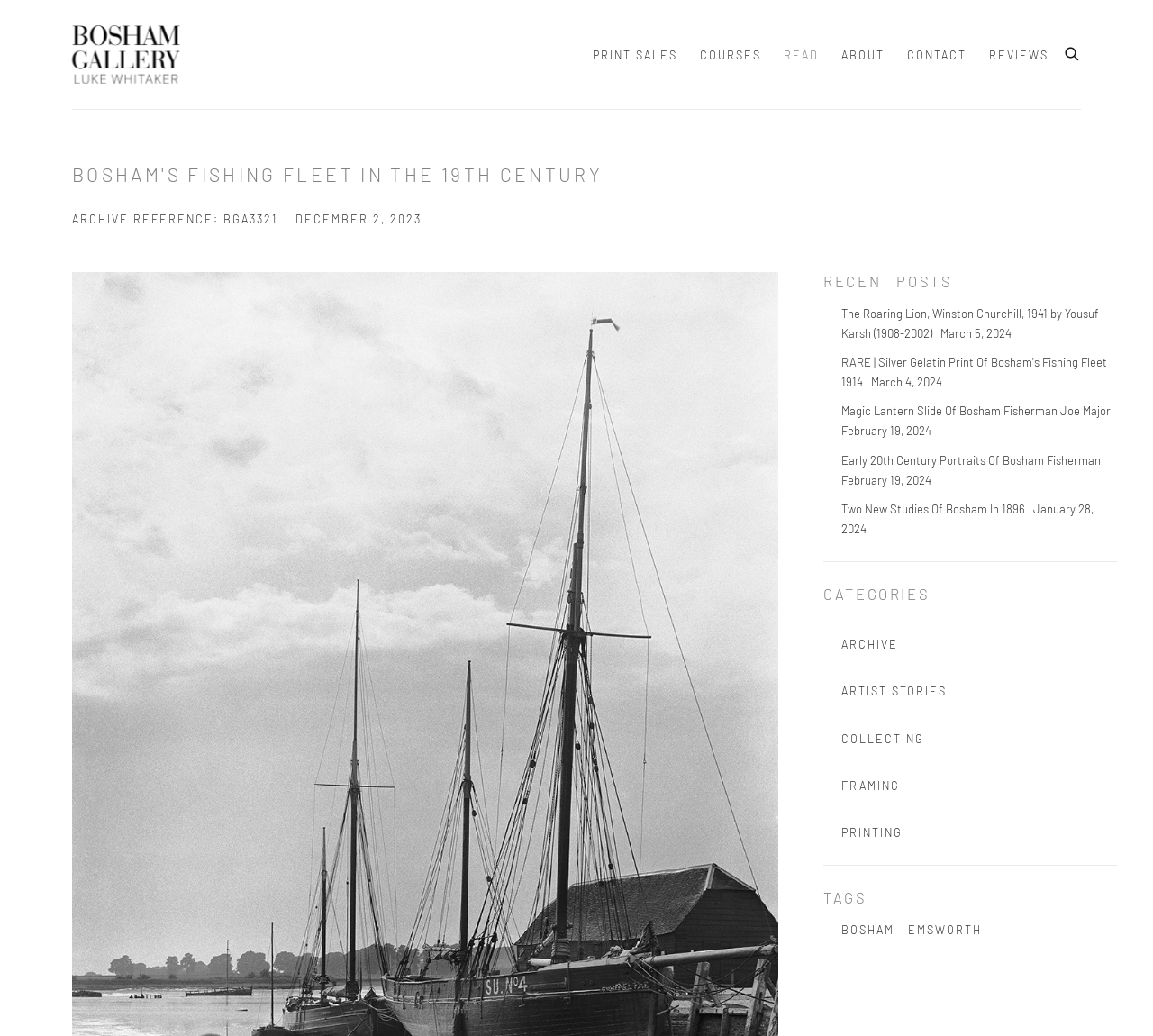Look at the image and answer the question in detail:
What is the date of the recent post 'The Roaring Lion, Winston Churchill, 1941 by Yousuf Karsh (1908-2002)'?

I found the answer by looking at the recent posts section, where it says 'The Roaring Lion, Winston Churchill, 1941 by Yousuf Karsh (1908-2002)' and the corresponding StaticText element says 'March 5, 2024'.